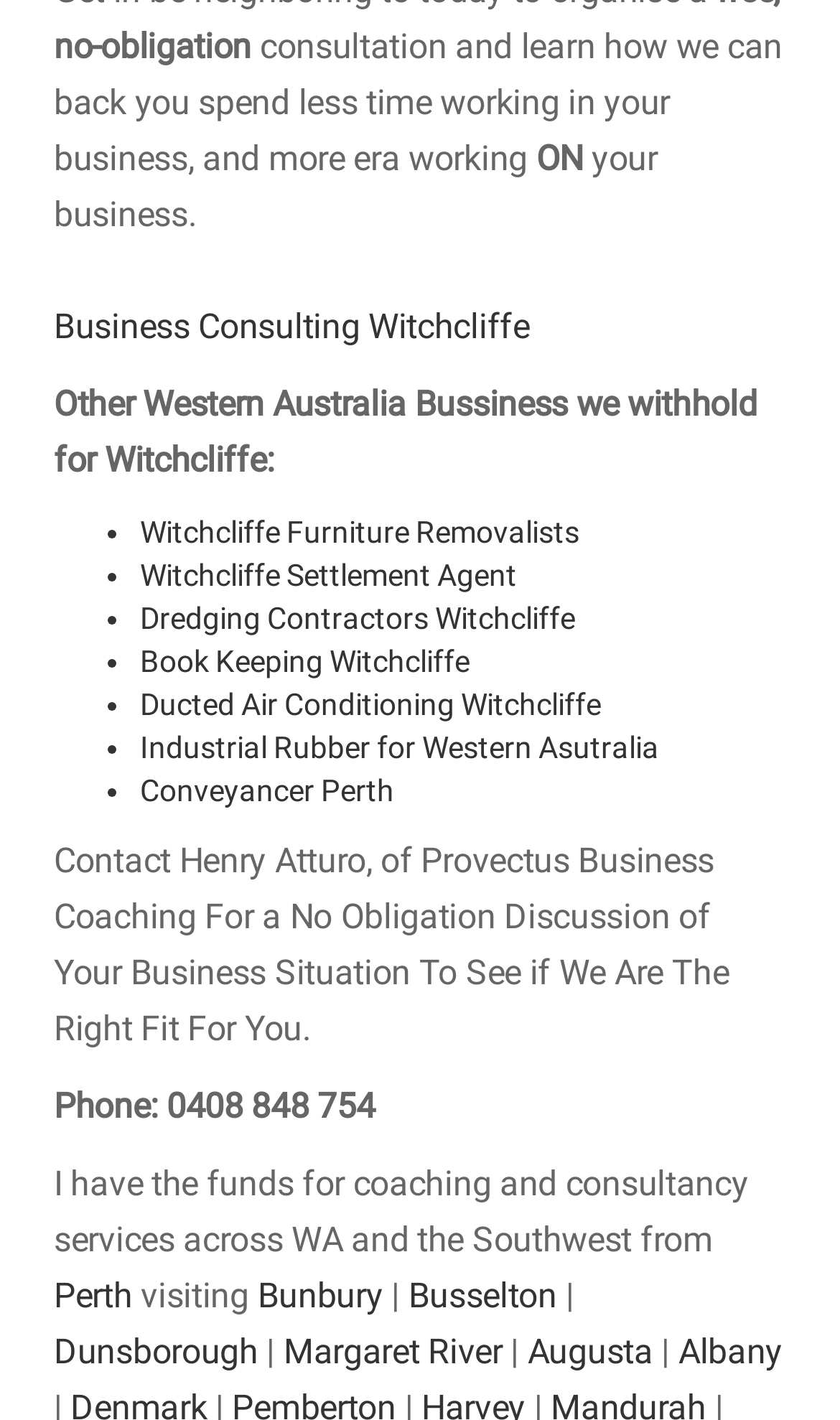Provide a thorough and detailed response to the question by examining the image: 
In which cities does the business provide coaching and consultancy services?

The business provides coaching and consultancy services in several cities, including Perth, Bunbury, Busselton, Dunsborough, Margaret River, Augusta, and Albany, as indicated by the links to these cities on the webpage.